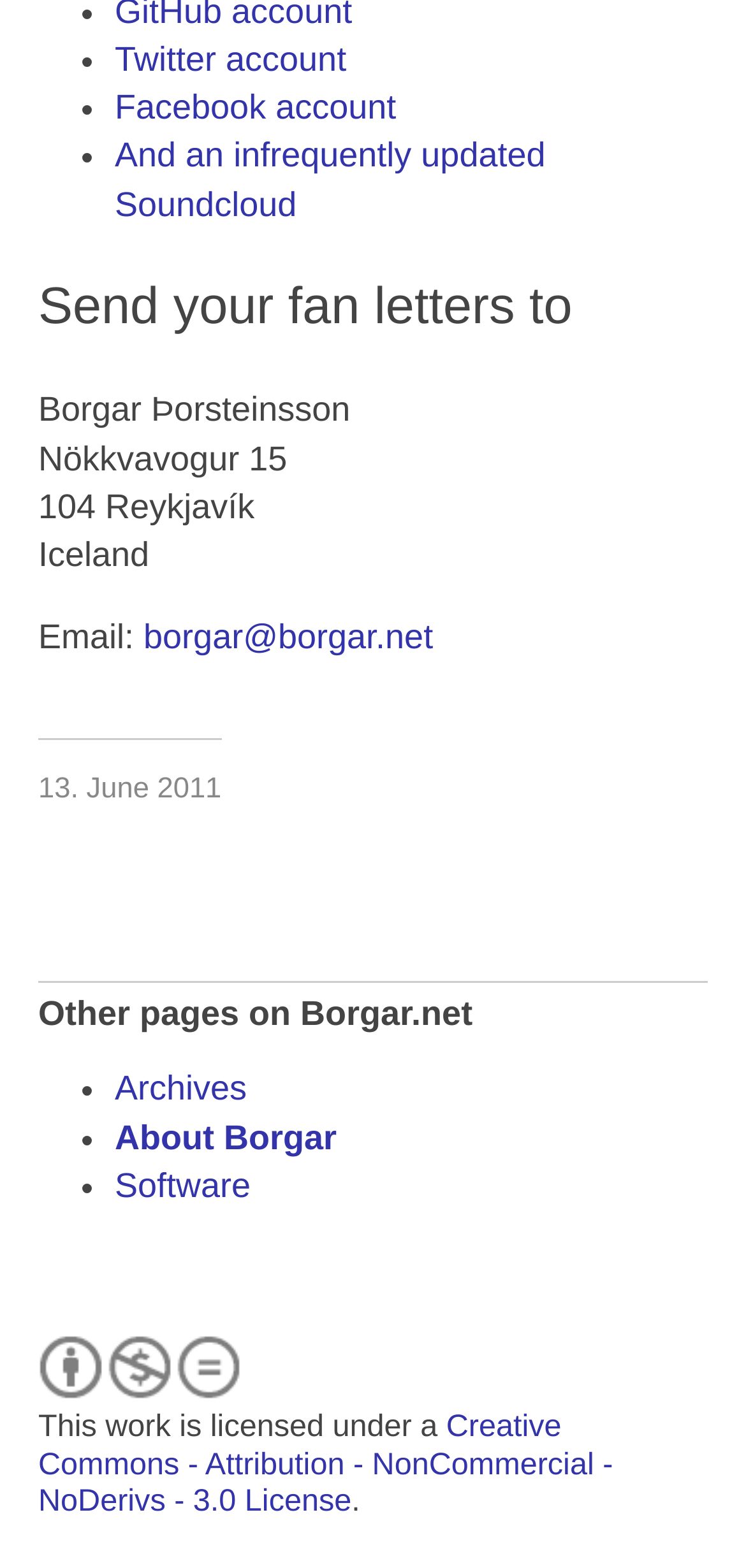Provide the bounding box coordinates of the HTML element described as: "Archives". The bounding box coordinates should be four float numbers between 0 and 1, i.e., [left, top, right, bottom].

[0.154, 0.682, 0.331, 0.707]